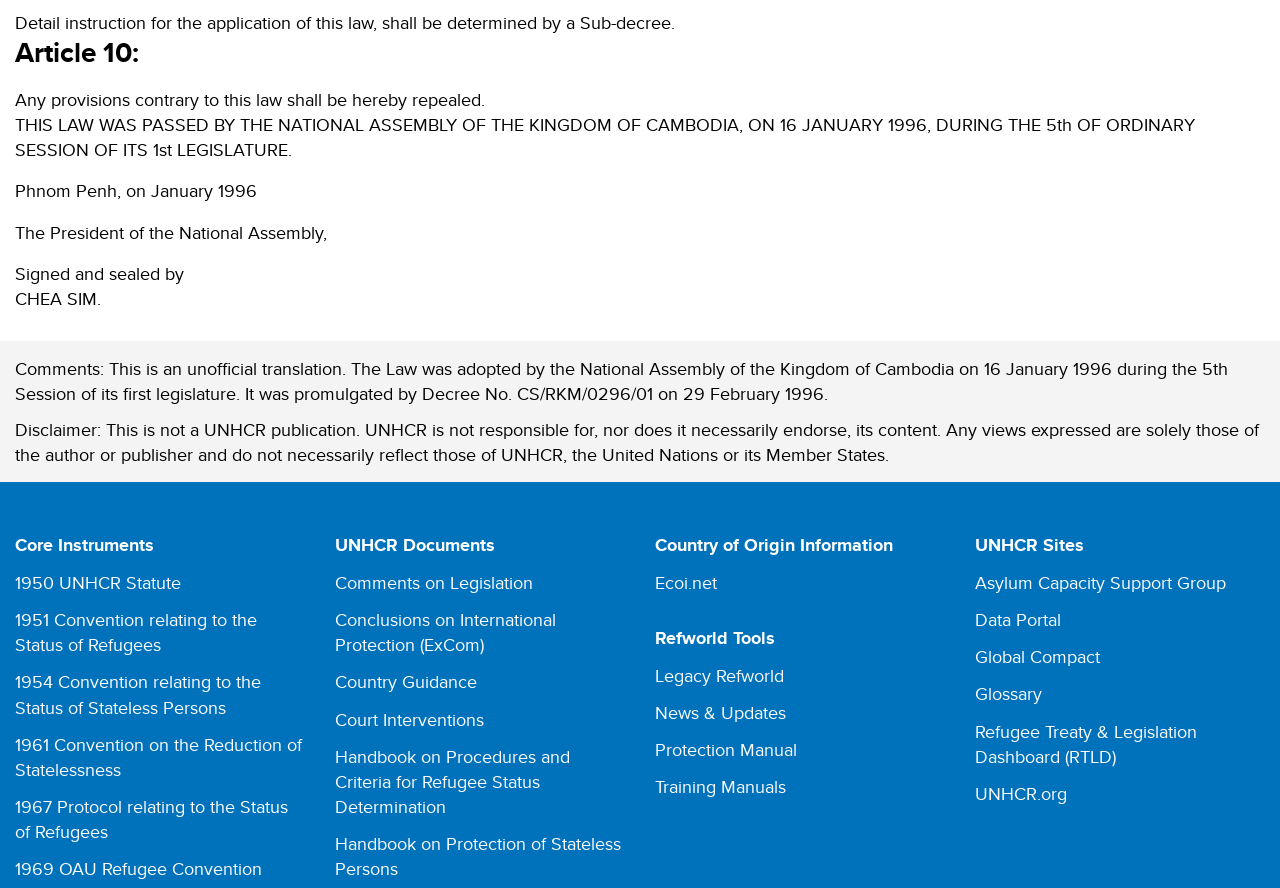Answer succinctly with a single word or phrase:
What is the law about?

Refugee status